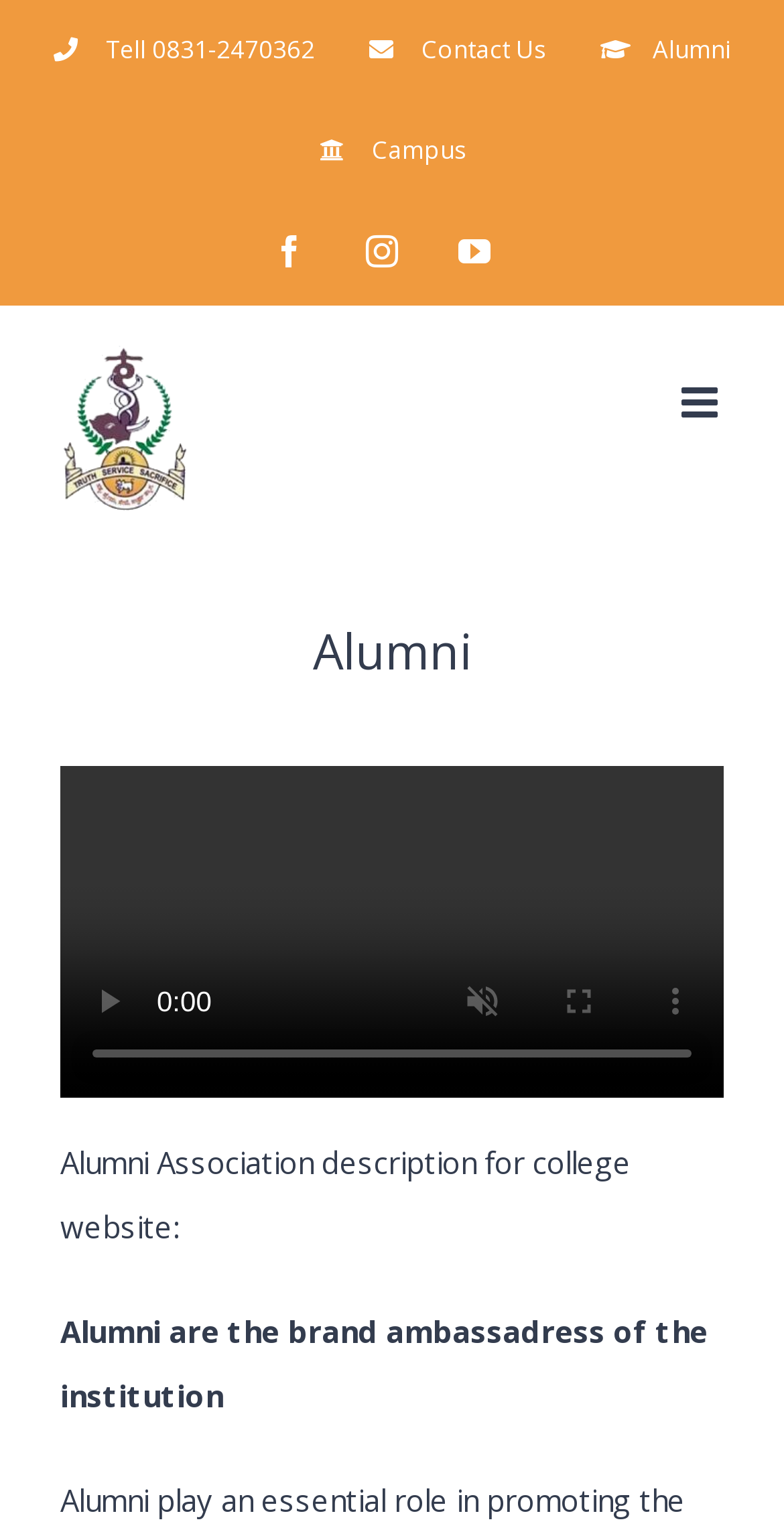Provide a one-word or one-phrase answer to the question:
Is the mobile menu expanded?

No